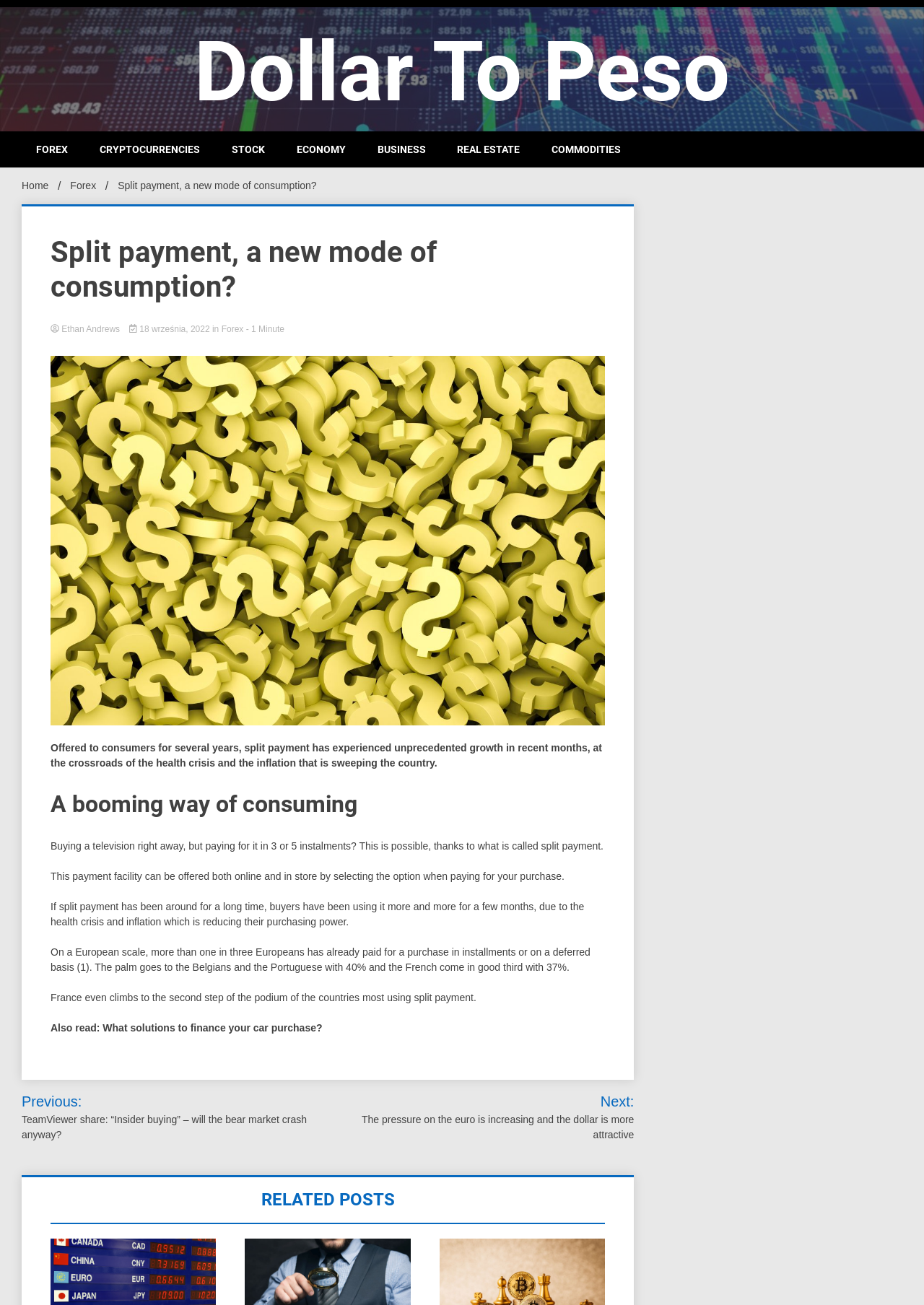Determine the bounding box coordinates for the area that should be clicked to carry out the following instruction: "View the 'RELATED POSTS'".

[0.055, 0.902, 0.655, 0.938]